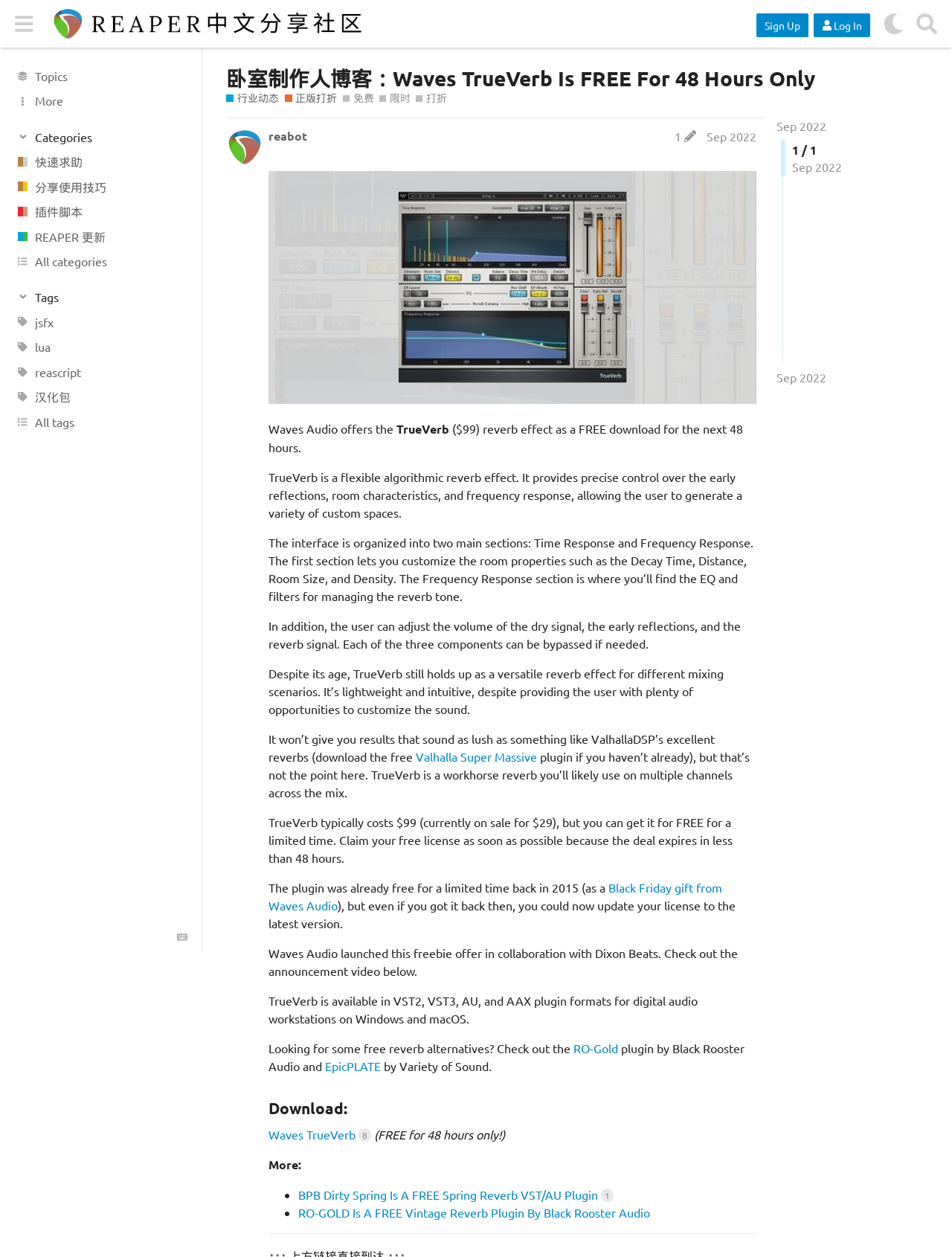Specify the bounding box coordinates of the area to click in order to execute this command: 'Click the 'Categories' button'. The coordinates should consist of four float numbers ranging from 0 to 1, and should be formatted as [left, top, right, bottom].

[0.016, 0.102, 0.196, 0.115]